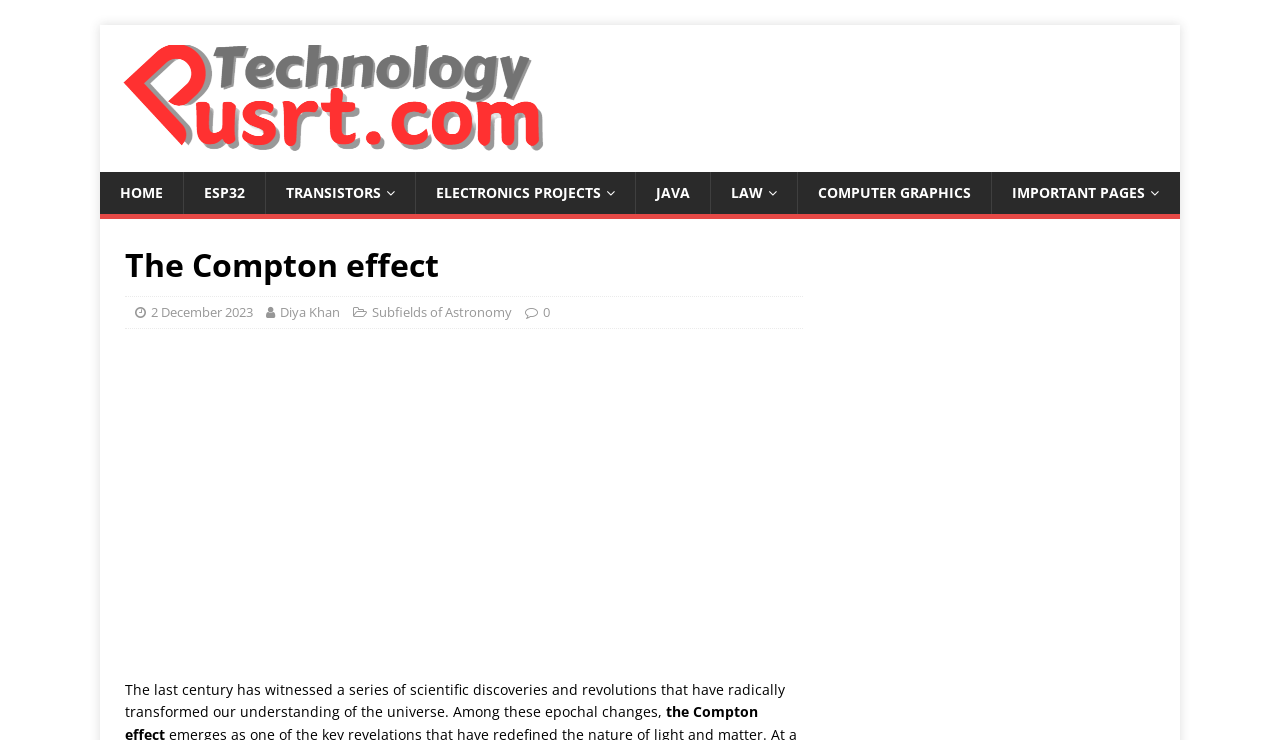Please identify the coordinates of the bounding box that should be clicked to fulfill this instruction: "read the article about The Compton effect".

[0.098, 0.919, 0.613, 0.975]